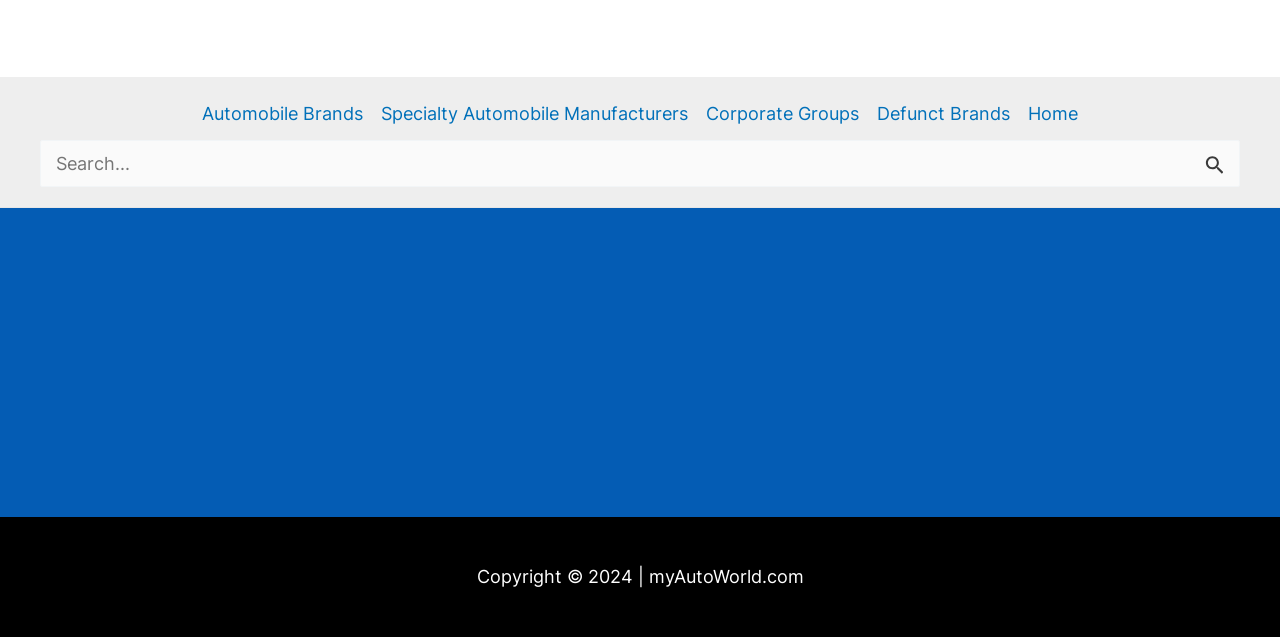Could you indicate the bounding box coordinates of the region to click in order to complete this instruction: "Go to Automobile Brands".

[0.158, 0.152, 0.291, 0.205]